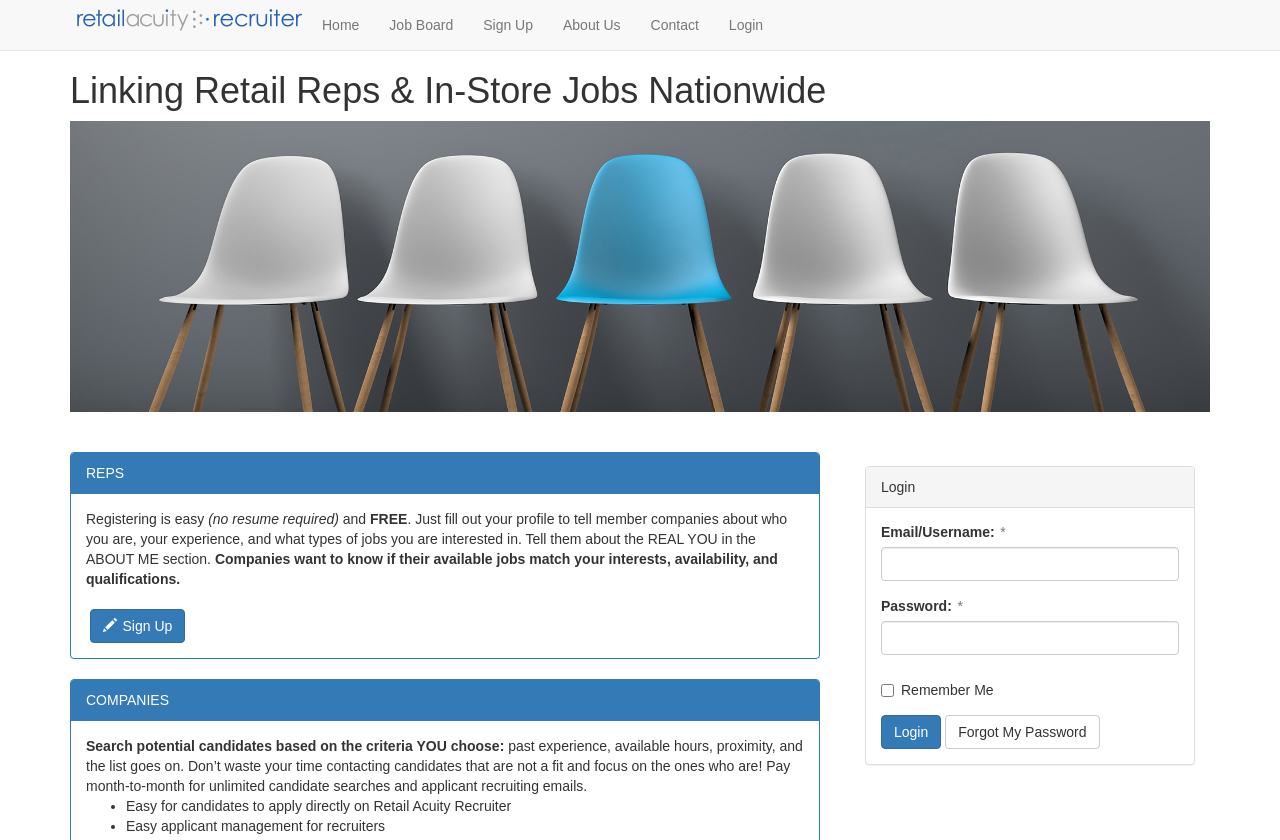Create a full and detailed caption for the entire webpage.

The webpage is a recruitment platform for retail representatives and in-store jobs. At the top, there is a logo image on the left, followed by a navigation menu with links to "Home", "Job Board", "Sign Up", "About Us", "Contact", and "Login". 

Below the navigation menu, there is a large heading that reads "Linking Retail Reps & In-Store Jobs Nationwide". Underneath the heading, there is a large image that spans almost the entire width of the page.

On the left side of the page, there are several sections of text. The first section has a heading "REPS" and explains the process of registering, which is easy and free. The text also mentions that no resume is required, and users can fill out their profile to tell member companies about themselves.

Below this section, there is another section with a heading "COMPANIES". This section explains that companies can search for potential candidates based on specific criteria, such as past experience, available hours, and proximity. The text also mentions that companies can pay month-to-month for unlimited candidate searches and applicant recruiting emails.

Further down, there is a list with two bullet points, explaining the benefits of using the platform, including easy application for candidates and easy applicant management for recruiters.

On the right side of the page, there is a login section with fields for email/username and password, as well as a "Remember Me" checkbox and a "Login" button. There is also a "Forgot My Password" button below the login button.